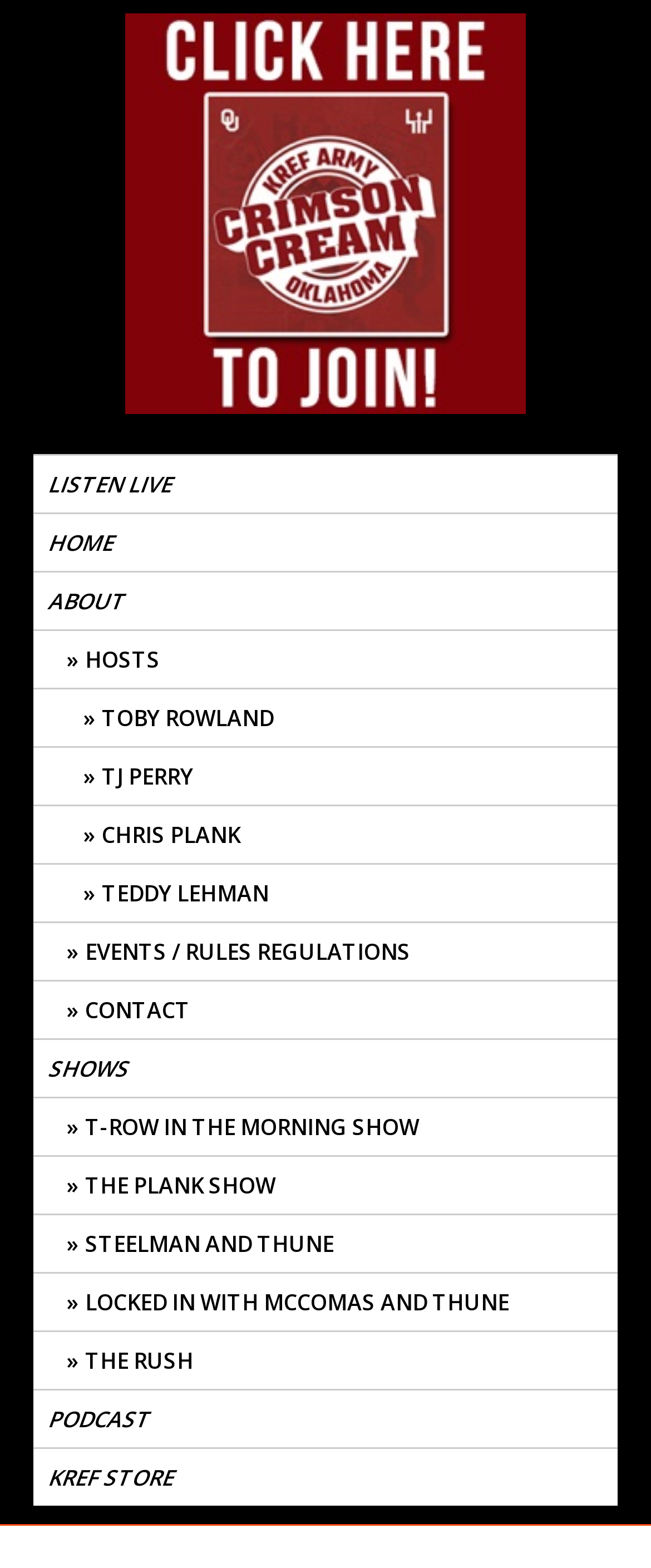Please locate the bounding box coordinates of the region I need to click to follow this instruction: "visit the podcast page".

[0.035, 0.887, 0.965, 0.923]